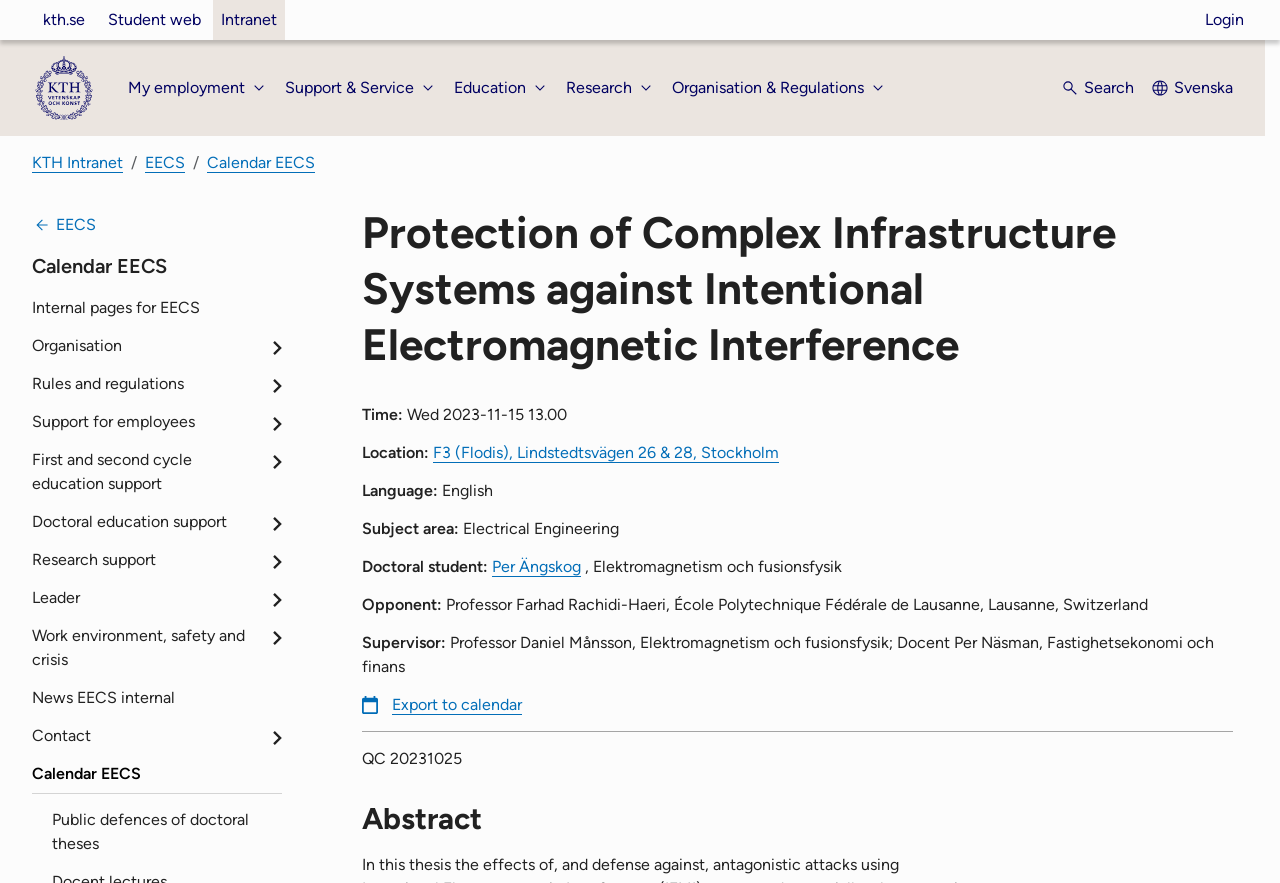Where is the event location?
Please provide a comprehensive answer based on the contents of the image.

I found the event location by looking at the static text element with the text 'Location:' and then finding the link element with the text 'F3 (Flodis), Lindstedtsvägen 26 & 28, Stockholm' which is located below it.